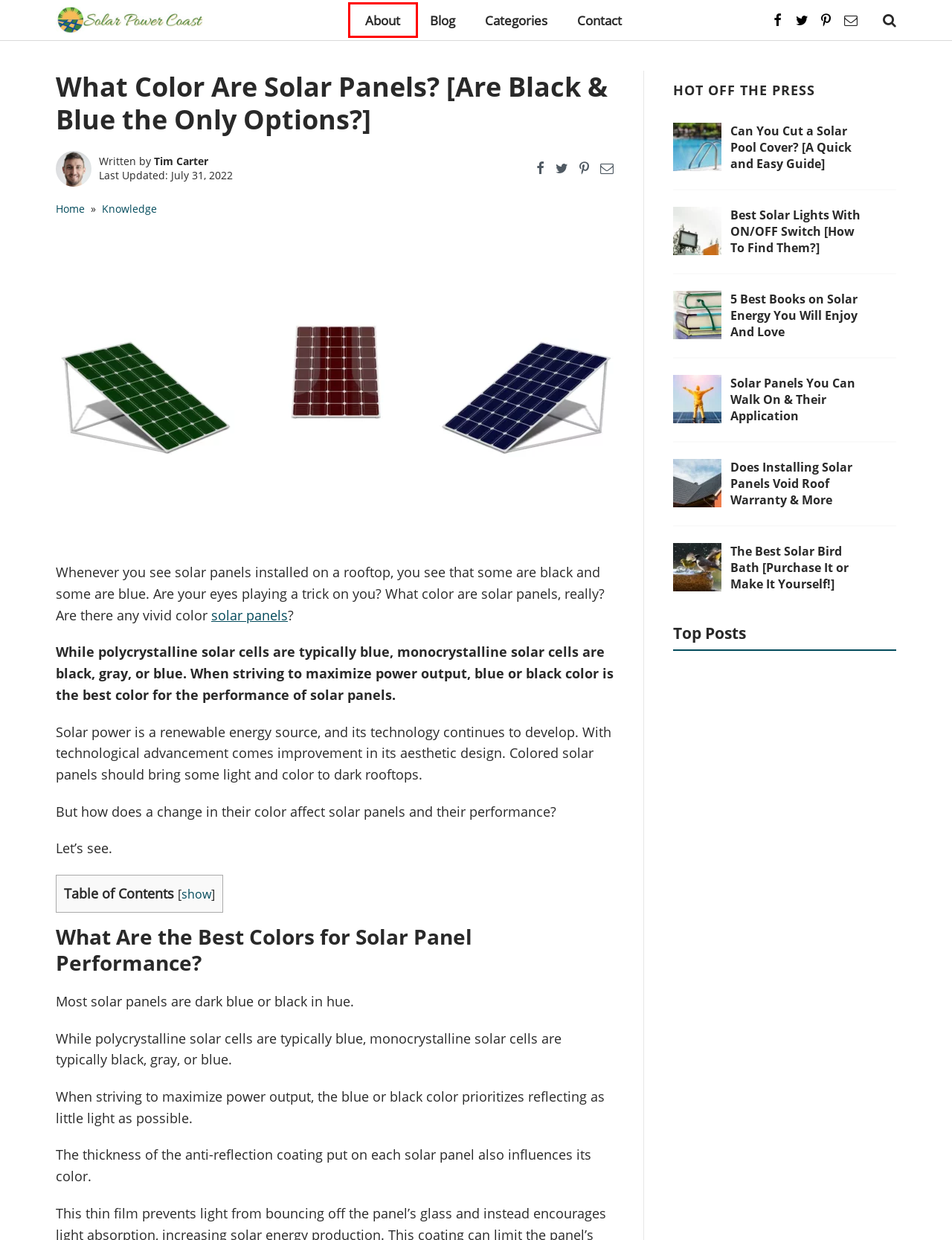You are given a screenshot of a webpage with a red rectangle bounding box around an element. Choose the best webpage description that matches the page after clicking the element in the bounding box. Here are the candidates:
A. About Solar Power Coast
B. Can You Cut a Solar Pool Cover? [A Quick and Easy Guide]
C. Best Solar Lights With ON/OFF Switch [How To Find Them?]
D. Solar Panels You Can Walk On & Their Application
E. Blog - Solar Power Coast
F. 5 Best Books on Solar Energy You Will Enjoy And Love
G. Knowledge Archives | Solar Power Coast
H. Solar Power Coast - Reviews and Tips on Solar Panels, Lights & More

A